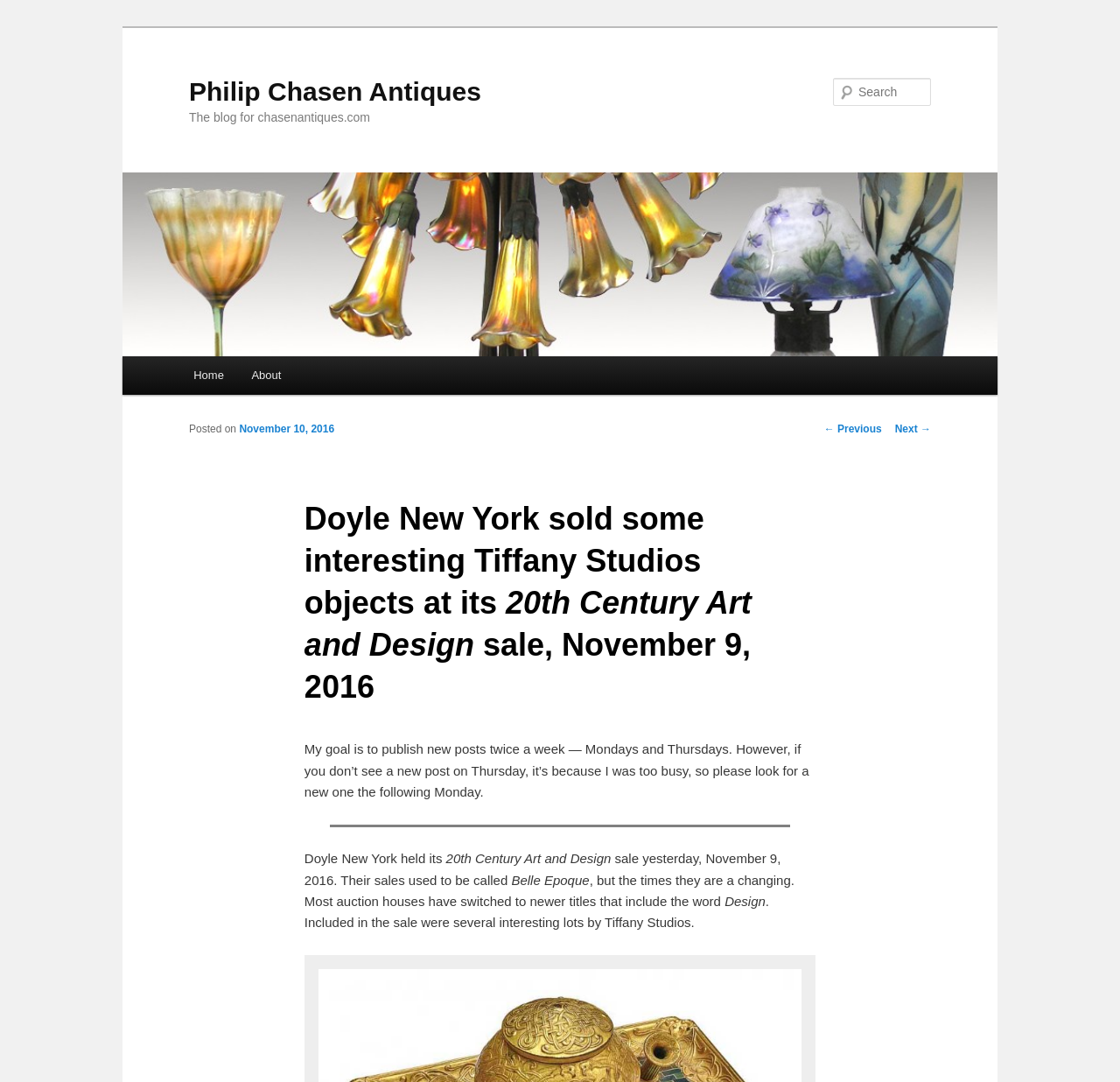Create a detailed summary of the webpage's content and design.

The webpage is about Philip Chasen Antiques, with a focus on a blog post about Doyle New York's 20th Century Art and Design sale on November 9, 2016. At the top, there is a heading with the title "Philip Chasen Antiques" and a link to skip to the primary content. Below this, there is a heading with the subtitle "The blog for chasenantiques.com".

On the left side, there is a menu with links to "Home" and "About". Above this menu, there is an image with the text "Philip Chasen Antiques". On the right side, there is a search bar with a label "Search" and a textbox to input search queries.

The main content of the page is a blog post with a heading that matches the meta description. The post is dated November 10, 2016, and has a brief introduction about the author's posting schedule. The main text of the post discusses Doyle New York's sale, including the types of items sold, such as Tiffany Studios objects. The text is divided into several paragraphs, with a horizontal separator line in between.

There are two navigation links at the bottom of the page, "← Previous" and "Next →", which allow users to navigate to previous and next posts.